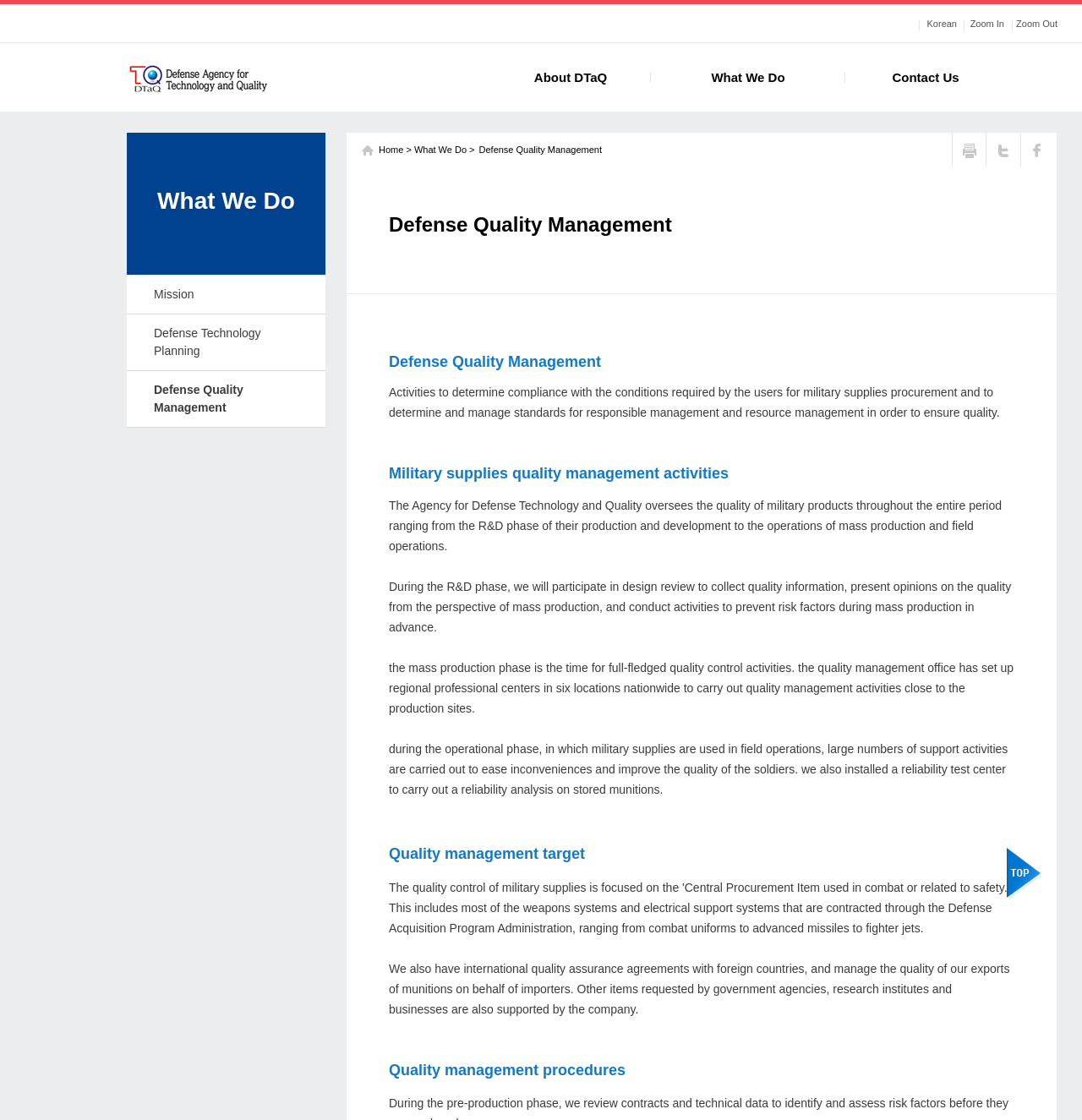Determine the bounding box coordinates for the HTML element described here: "Zoom In".

[0.891, 0.014, 0.928, 0.032]